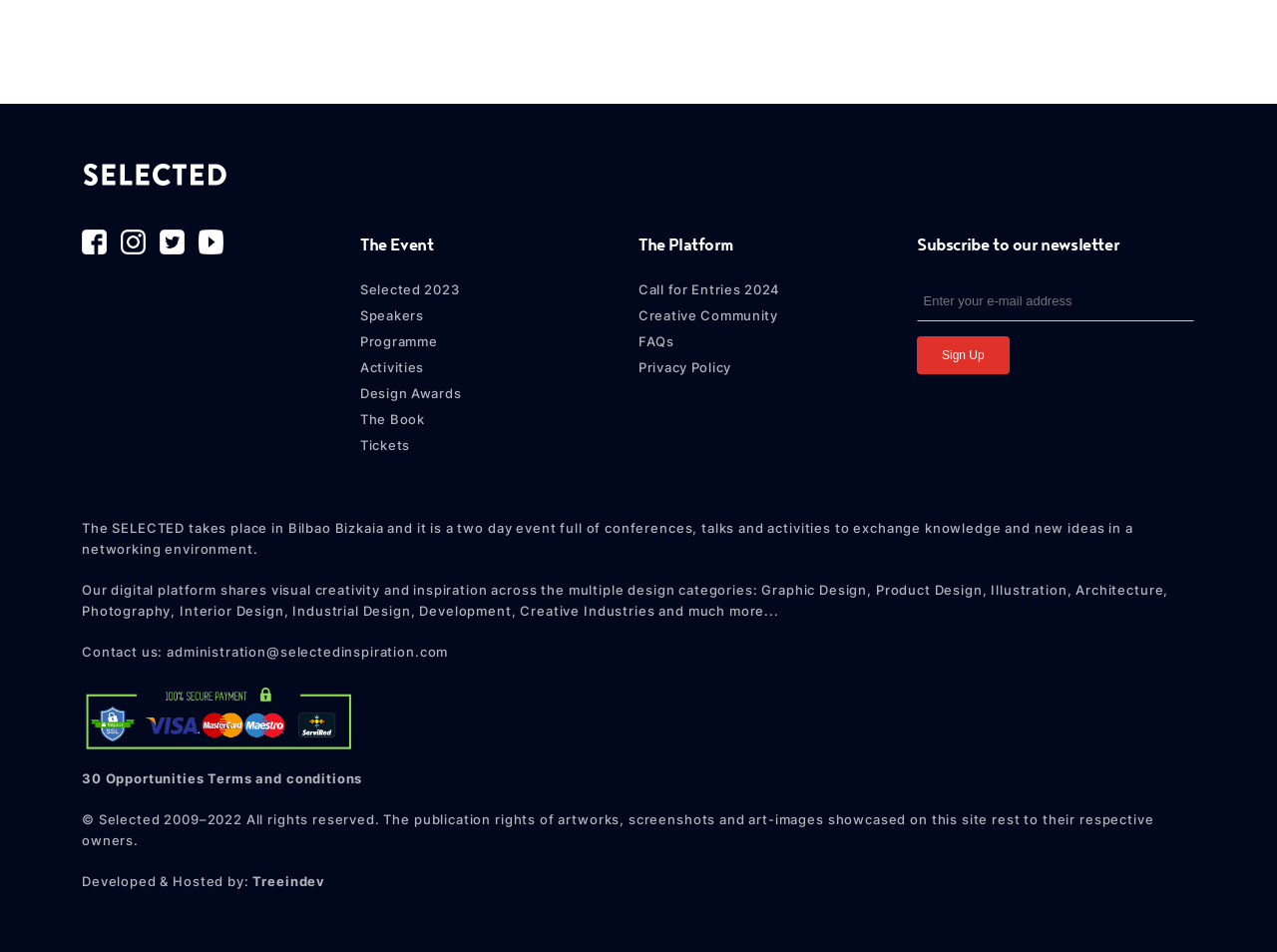Identify the bounding box coordinates of the section that should be clicked to achieve the task described: "Read about PR Newswire".

None